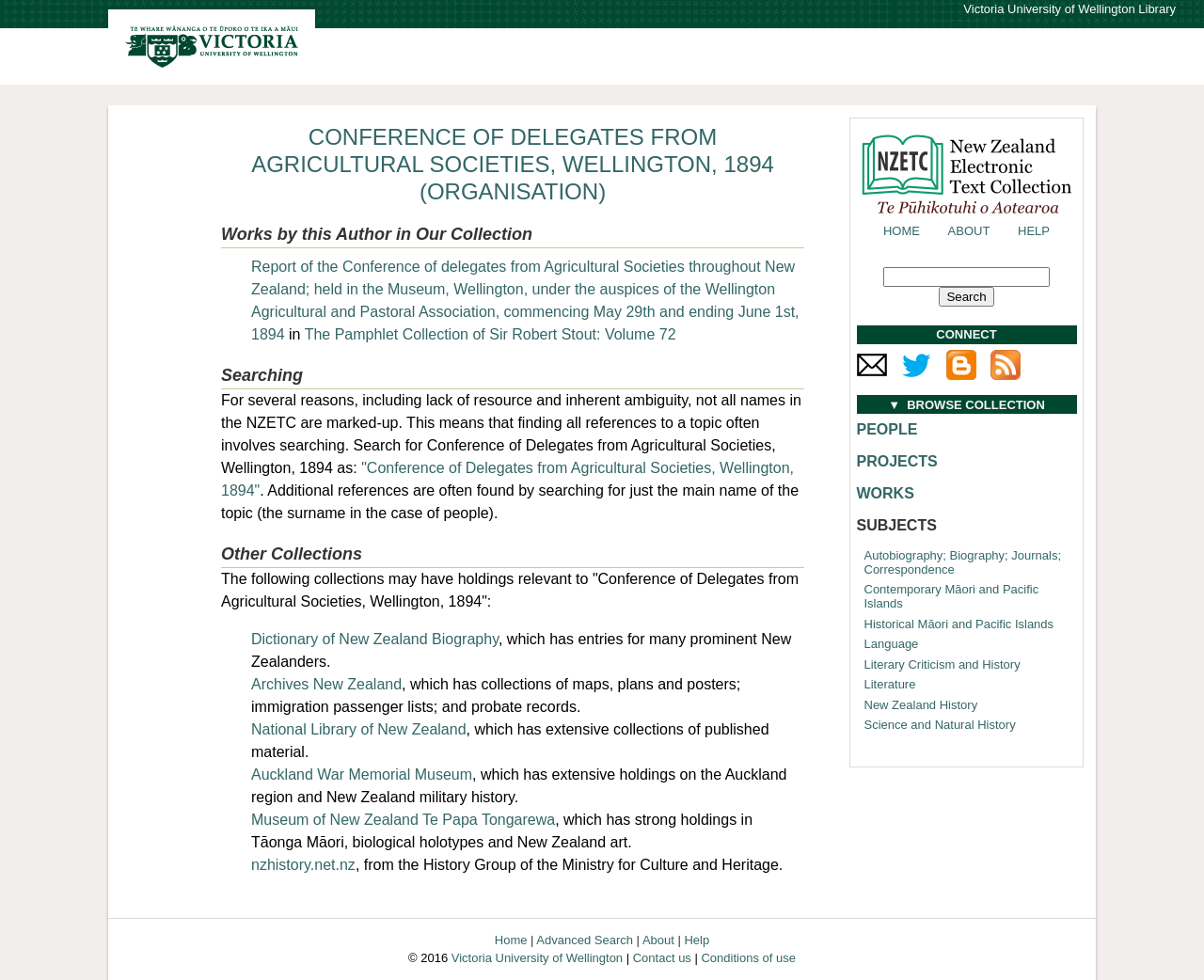Locate the UI element described as follows: "New Zealand History". Return the bounding box coordinates as four float numbers between 0 and 1 in the order [left, top, right, bottom].

[0.718, 0.712, 0.812, 0.726]